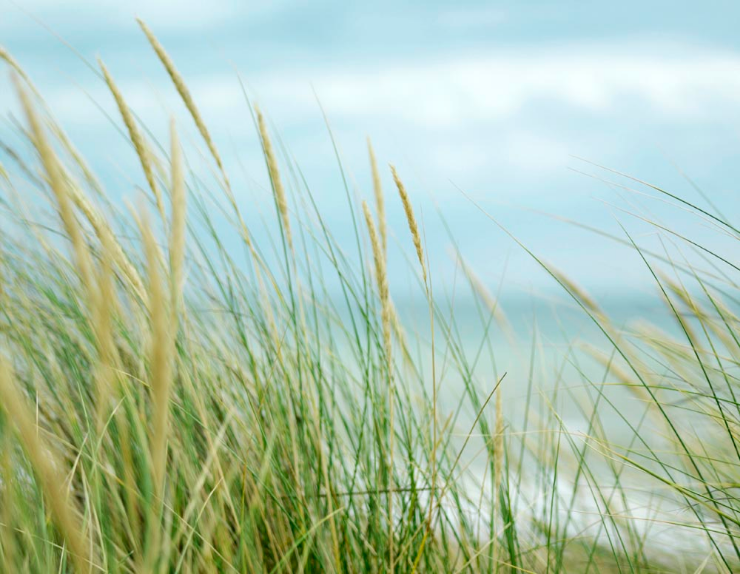Detail every significant feature and component of the image.

This serene image captures a close-up view of grass swaying gently in a coastal breeze. The tall, slender blades, some golden and others vibrant green, create a dynamic foreground against a blurred background of soft, rolling waves and a tranquil sky. The calming colors of turquoise and muted white in the backdrop suggest a sunny day at the beach, evoking feelings of peace and the natural beauty found in coastal environments. The natural light enhances the delicate textures of the grass, underscoring the harmony of nature and inviting the viewer to imagine the sounds of the ocean lapping nearby.